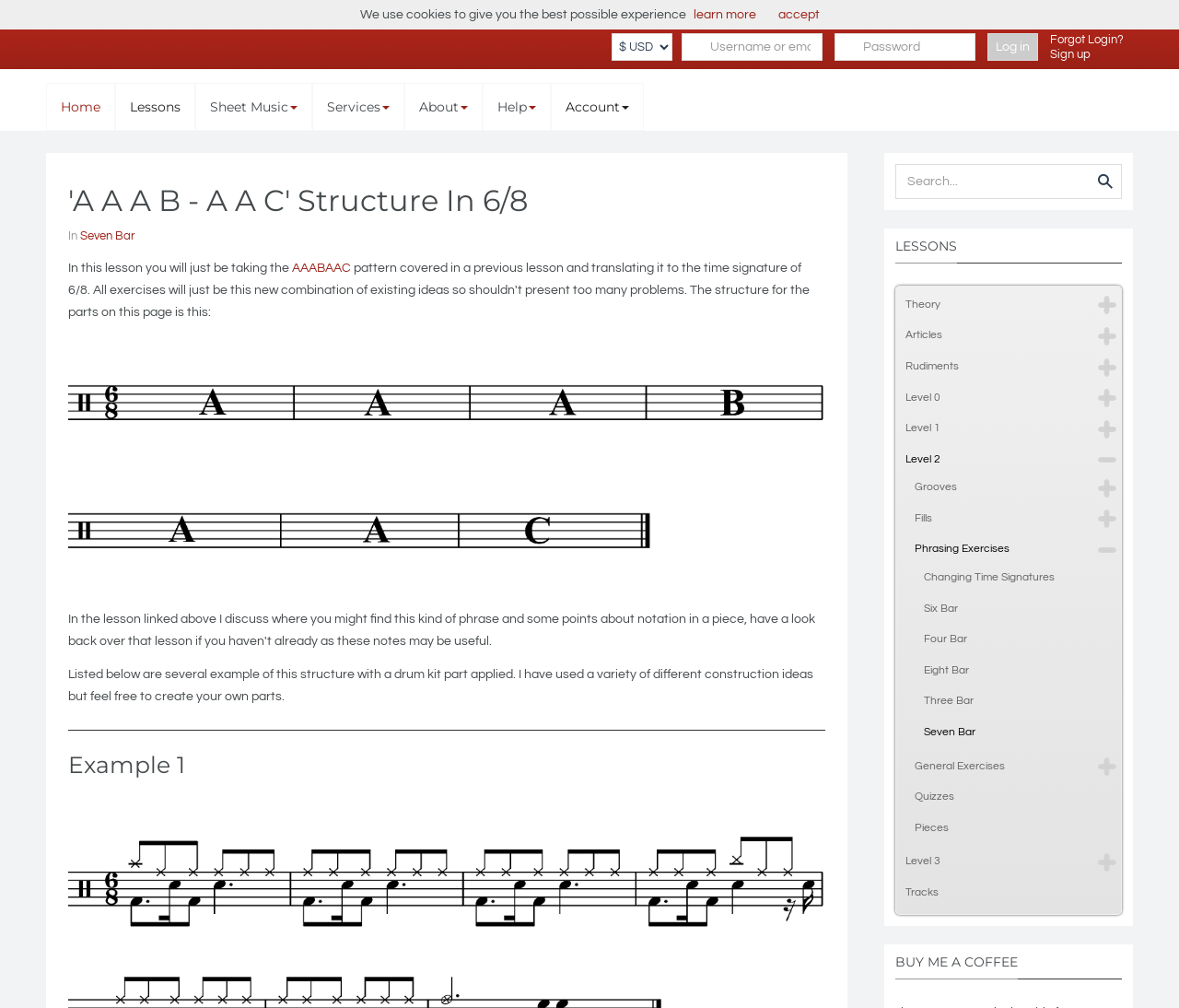Please identify the bounding box coordinates of the area that needs to be clicked to follow this instruction: "search for drum lessons".

[0.759, 0.163, 0.952, 0.197]